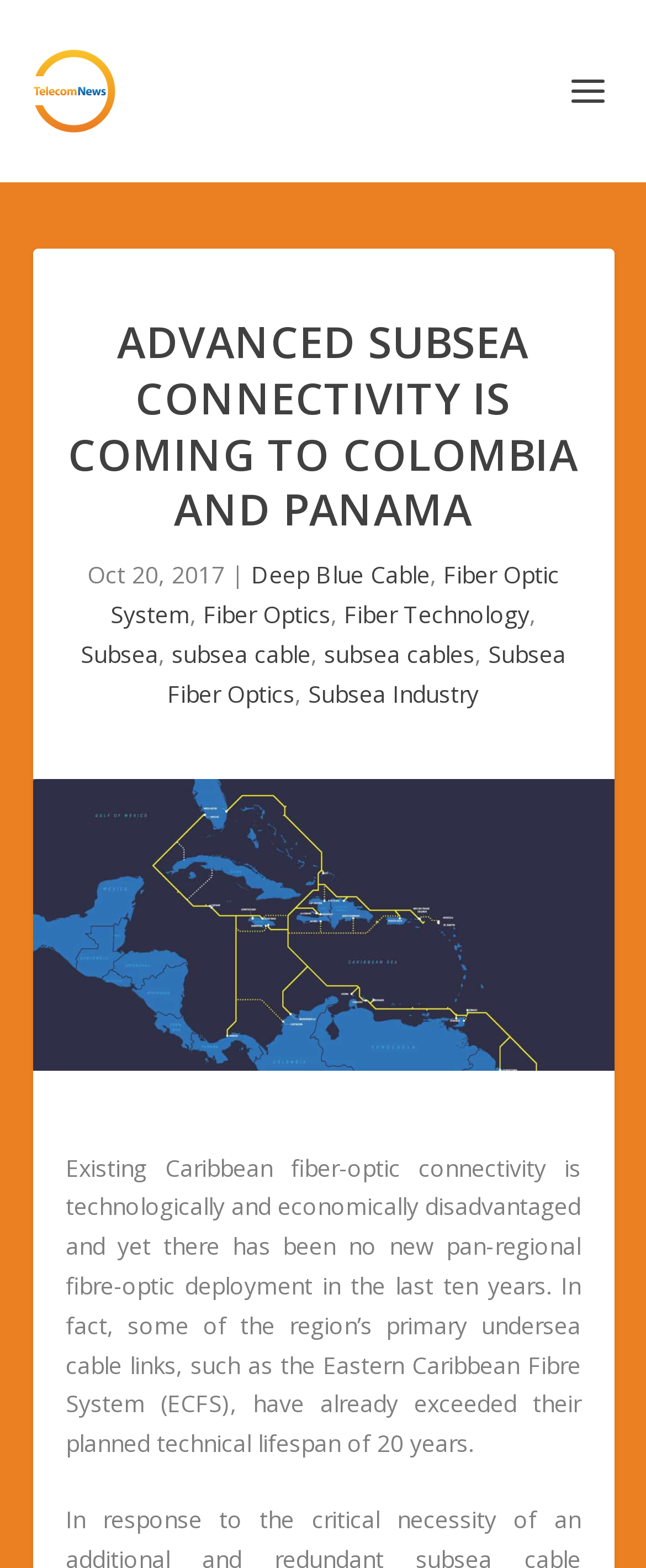Please identify the bounding box coordinates of the region to click in order to complete the given instruction: "Check the profile of peterwill276". The coordinates should be four float numbers between 0 and 1, i.e., [left, top, right, bottom].

None